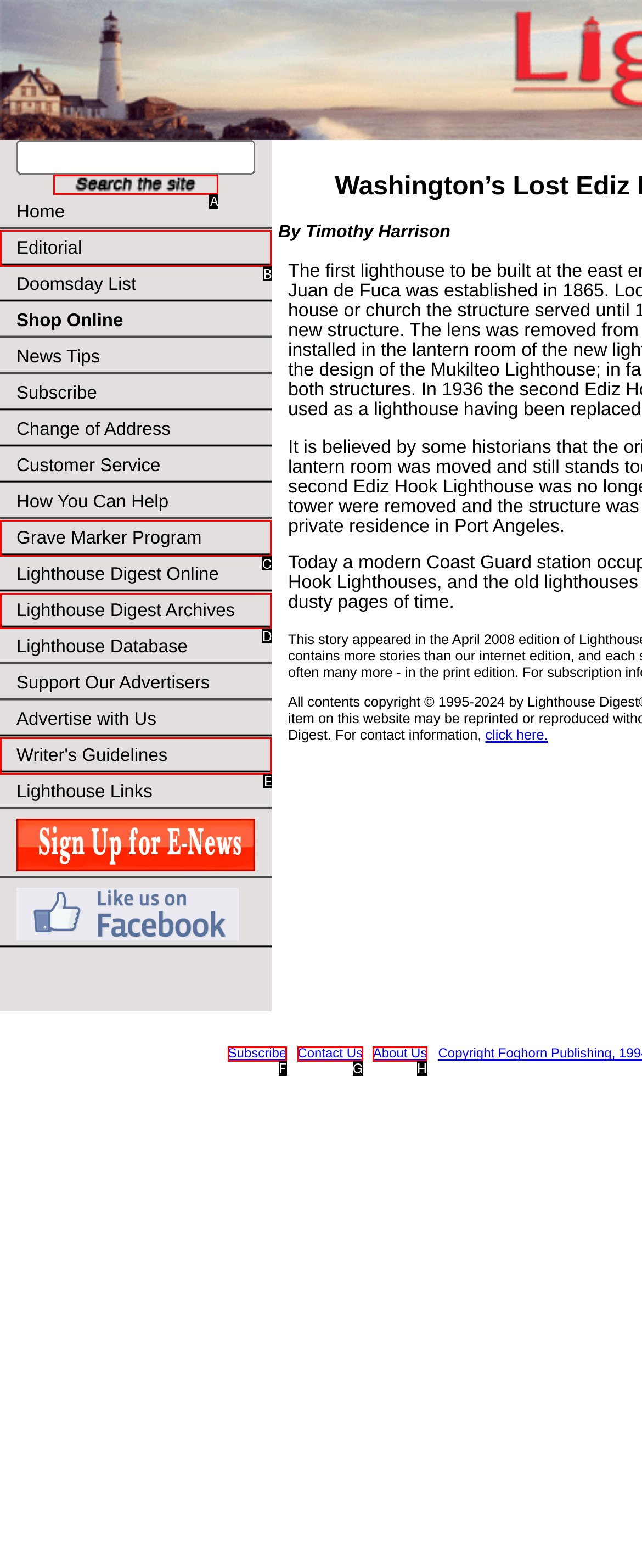Select the HTML element that corresponds to the description: Editorial
Reply with the letter of the correct option from the given choices.

B